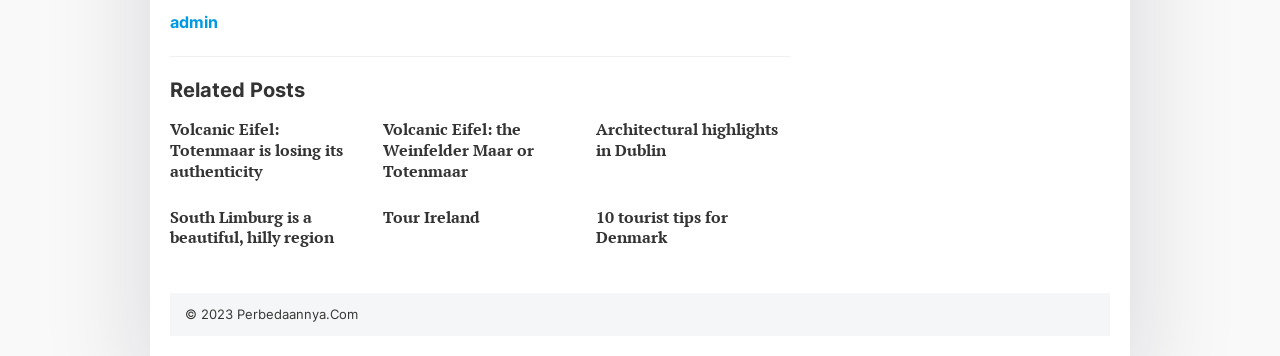Identify the bounding box for the given UI element using the description provided. Coordinates should be in the format (top-left x, top-left y, bottom-right x, bottom-right y) and must be between 0 and 1. Here is the description: 10 tourist tips for Denmark

[0.465, 0.578, 0.569, 0.698]